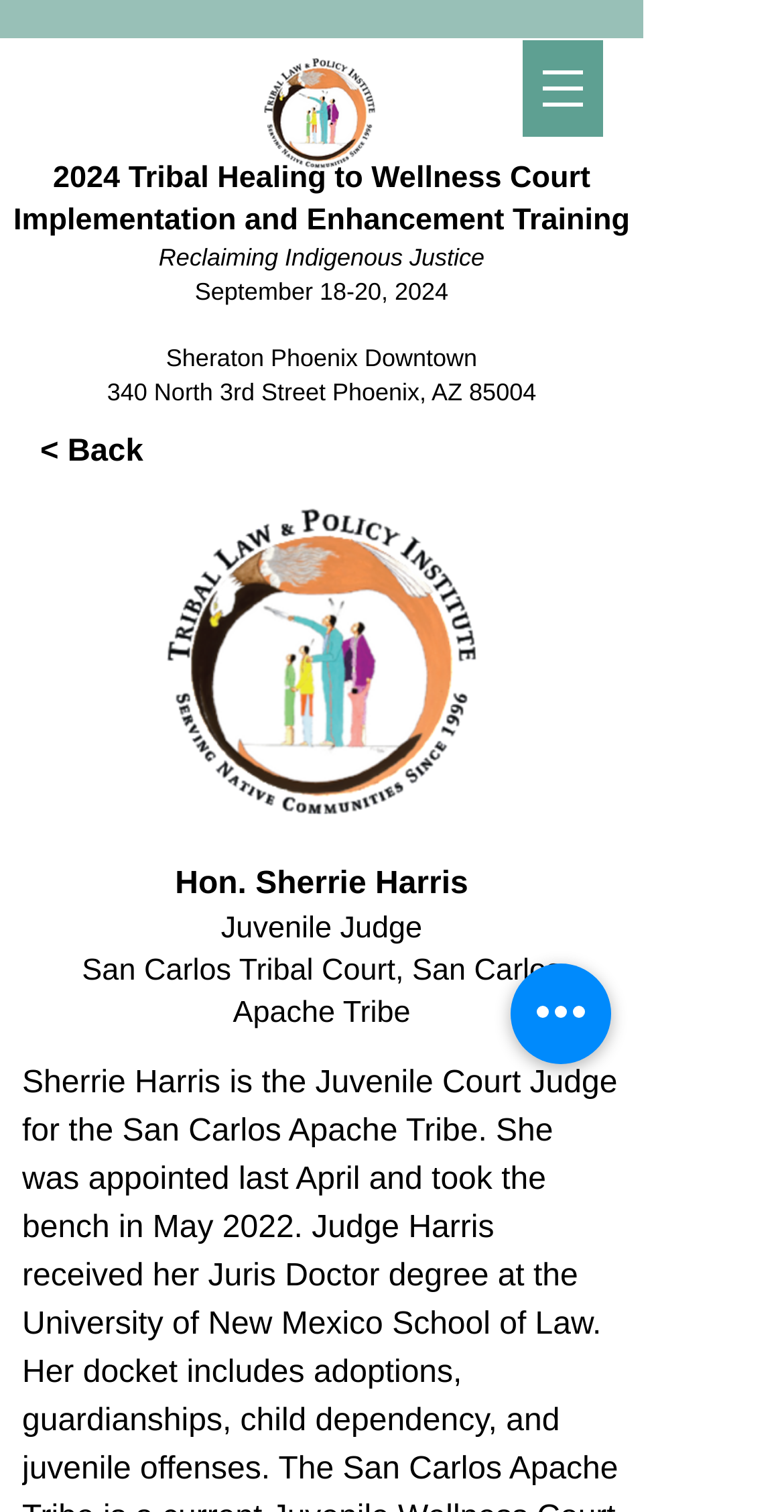Please find the bounding box for the following UI element description. Provide the coordinates in (top-left x, top-left y, bottom-right x, bottom-right y) format, with values between 0 and 1: < Back

[0.051, 0.277, 0.359, 0.322]